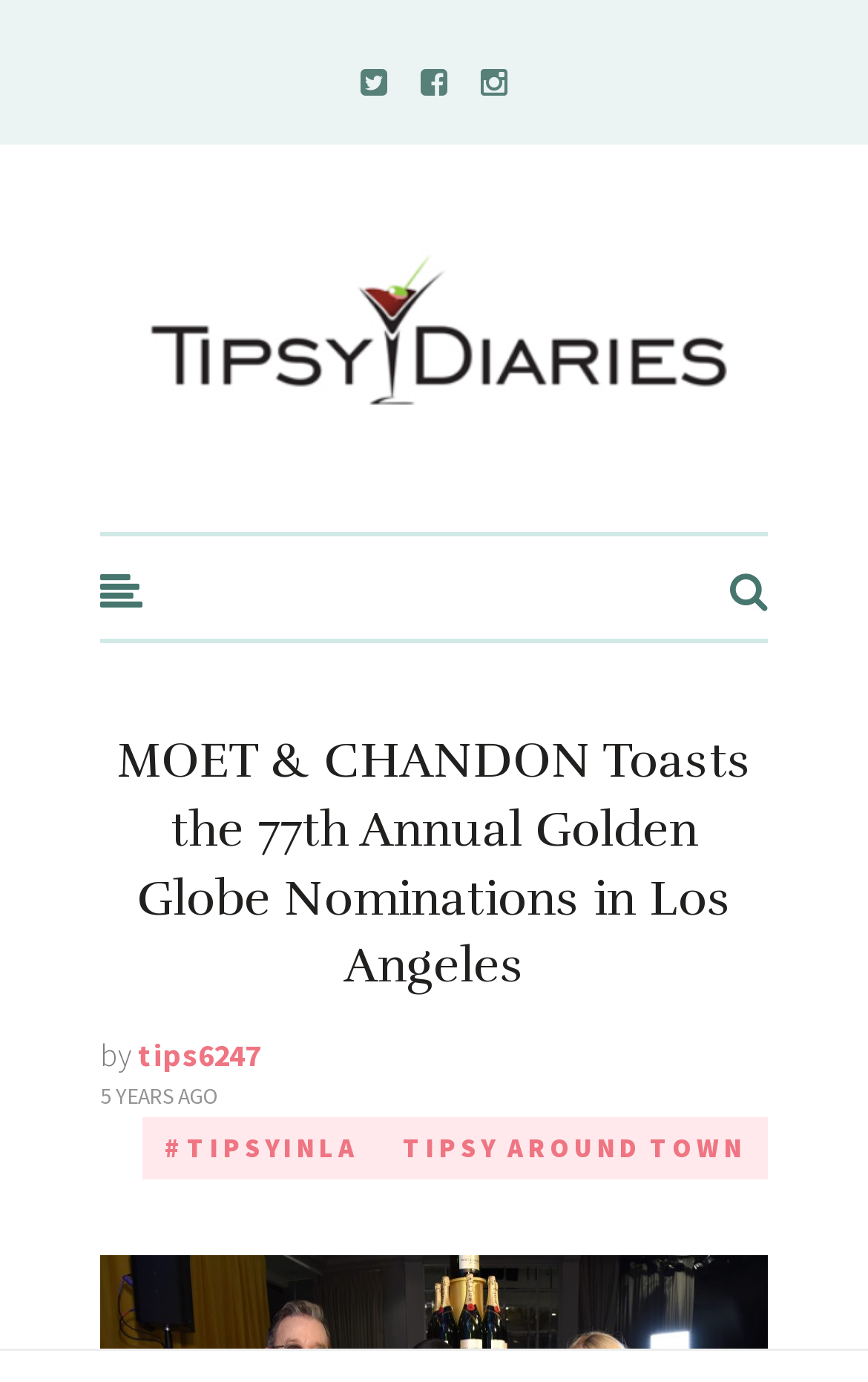Provide a thorough summary of the webpage.

The webpage appears to be an article or blog post about Moet & Chandon toasting the 77th Annual Golden Globe Nominations in Los Angeles. At the top of the page, there are three social media links, represented by icons, positioned horizontally next to each other. 

Below these icons, the title "Tipsy Diaries" is displayed prominently, with an image embedded within the text. This title is followed by a larger heading that reads "MOET & CHANDON Toasts the 77th Annual Golden Globe Nominations in Los Angeles". 

On the left side of the page, there is a byline that reads "by tips6247", accompanied by the text "5 YEARS AGO". Two hashtags, "#TIPSYINLA" and "TIPSY AROUND TOWN", are positioned below the byline, with the latter taking up more horizontal space.